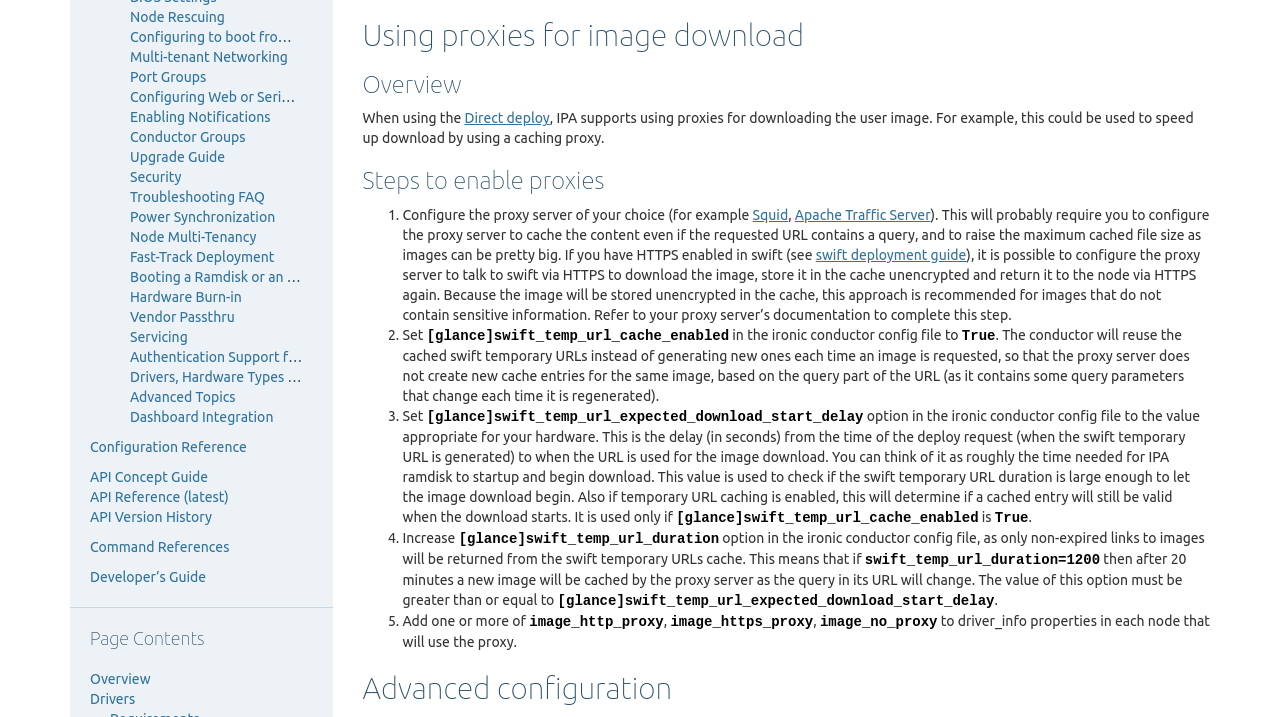Bounding box coordinates are specified in the format (top-left x, top-left y, bottom-right x, bottom-right y). All values are floating point numbers bounded between 0 and 1. Please provide the bounding box coordinate of the region this sentence describes: Overview

[0.07, 0.935, 0.118, 0.958]